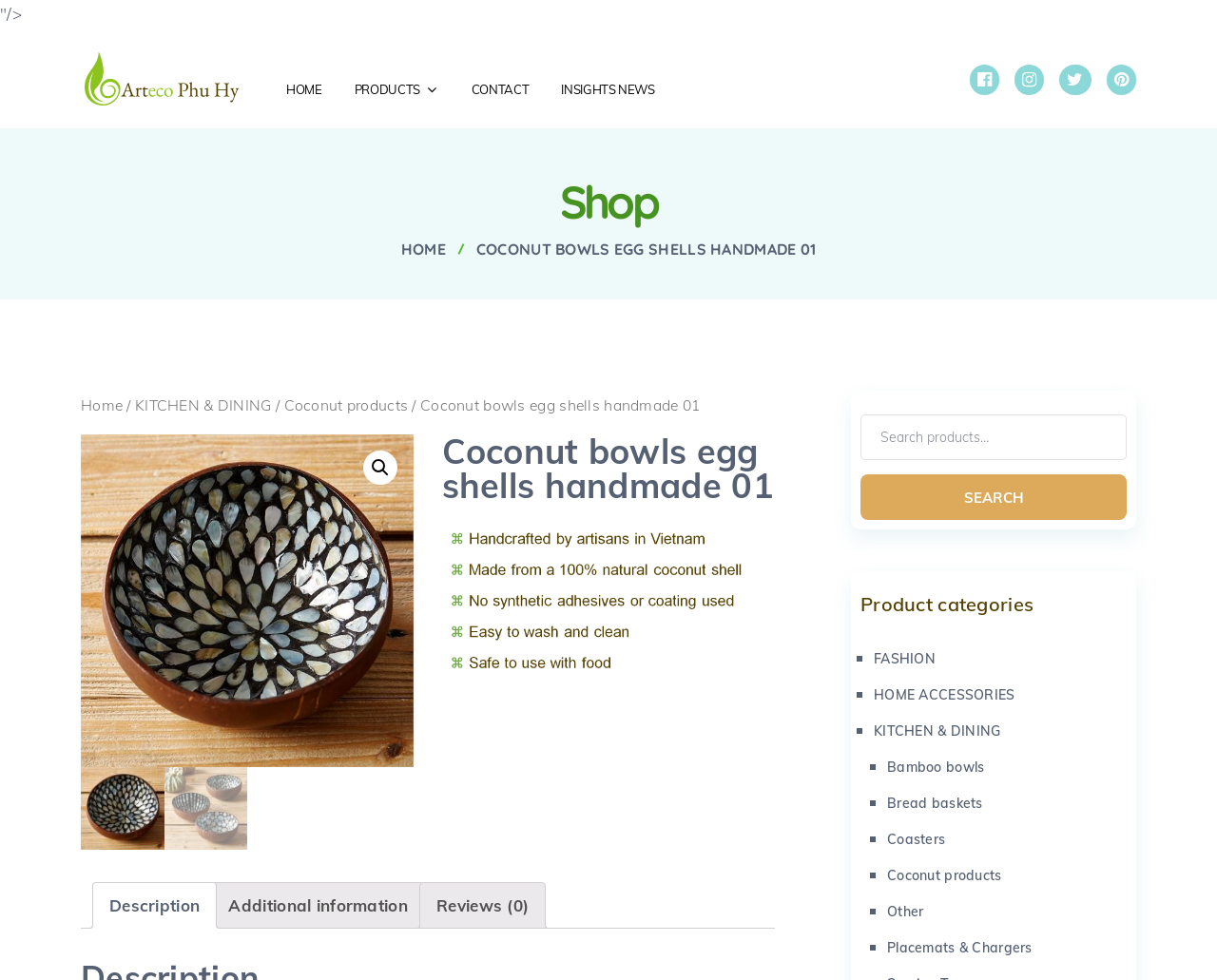Show me the bounding box coordinates of the clickable region to achieve the task as per the instruction: "Go to 'KITCHEN & DINING' category".

[0.111, 0.404, 0.223, 0.423]